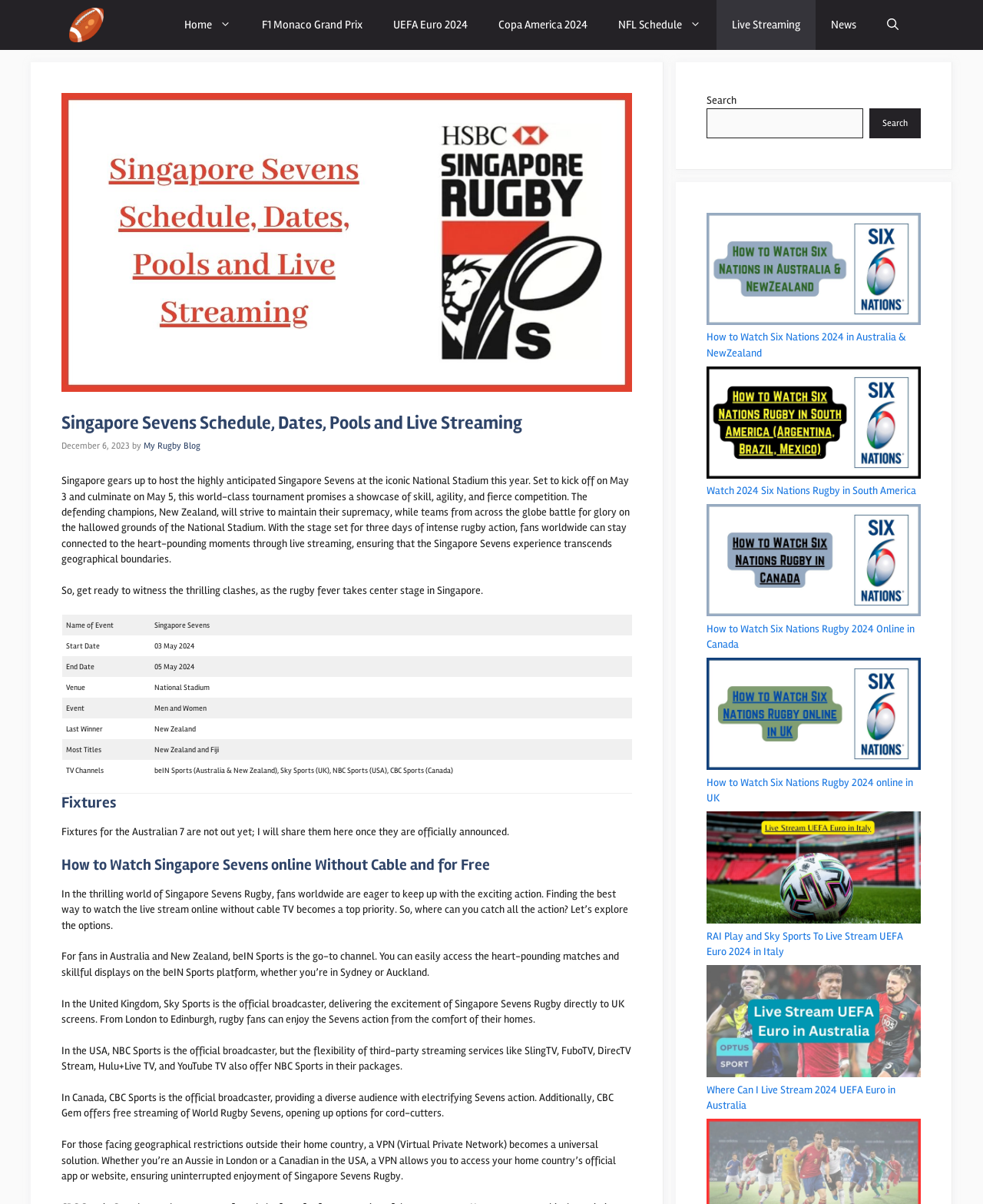Who is the defending champion of the Singapore Sevens? Examine the screenshot and reply using just one word or a brief phrase.

New Zealand